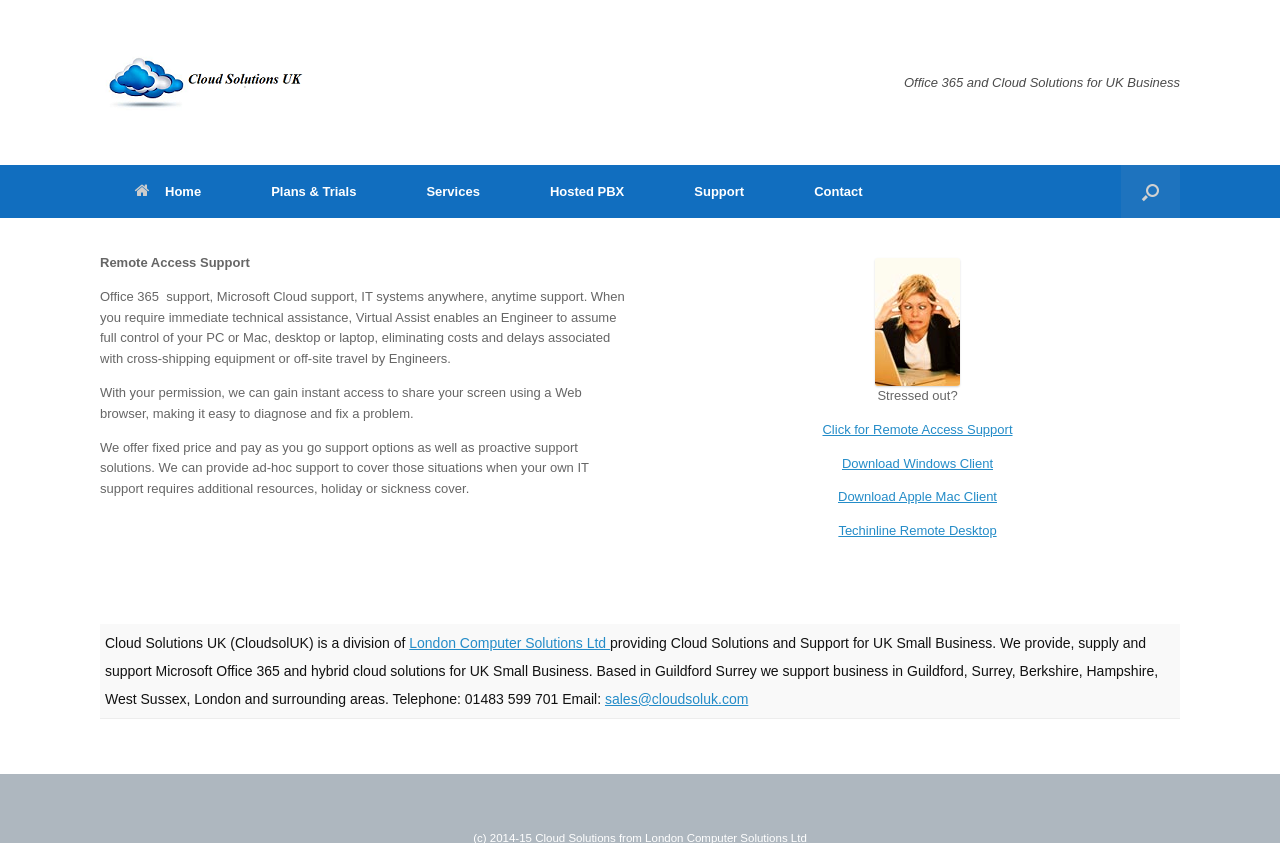Find the bounding box coordinates of the element to click in order to complete the given instruction: "Go to Home page."

[0.078, 0.196, 0.184, 0.259]